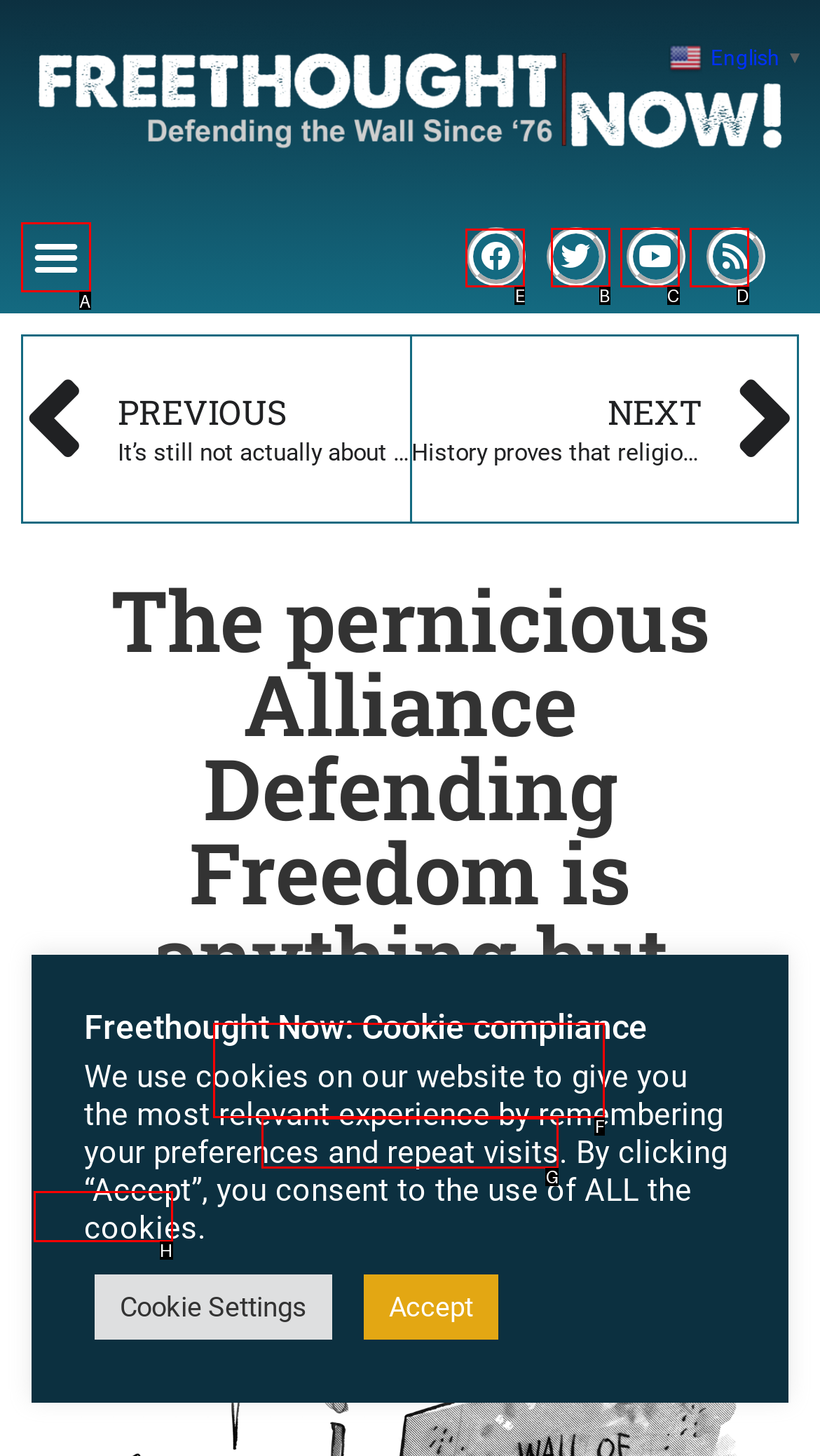Based on the task: Click the Facebook link, which UI element should be clicked? Answer with the letter that corresponds to the correct option from the choices given.

E